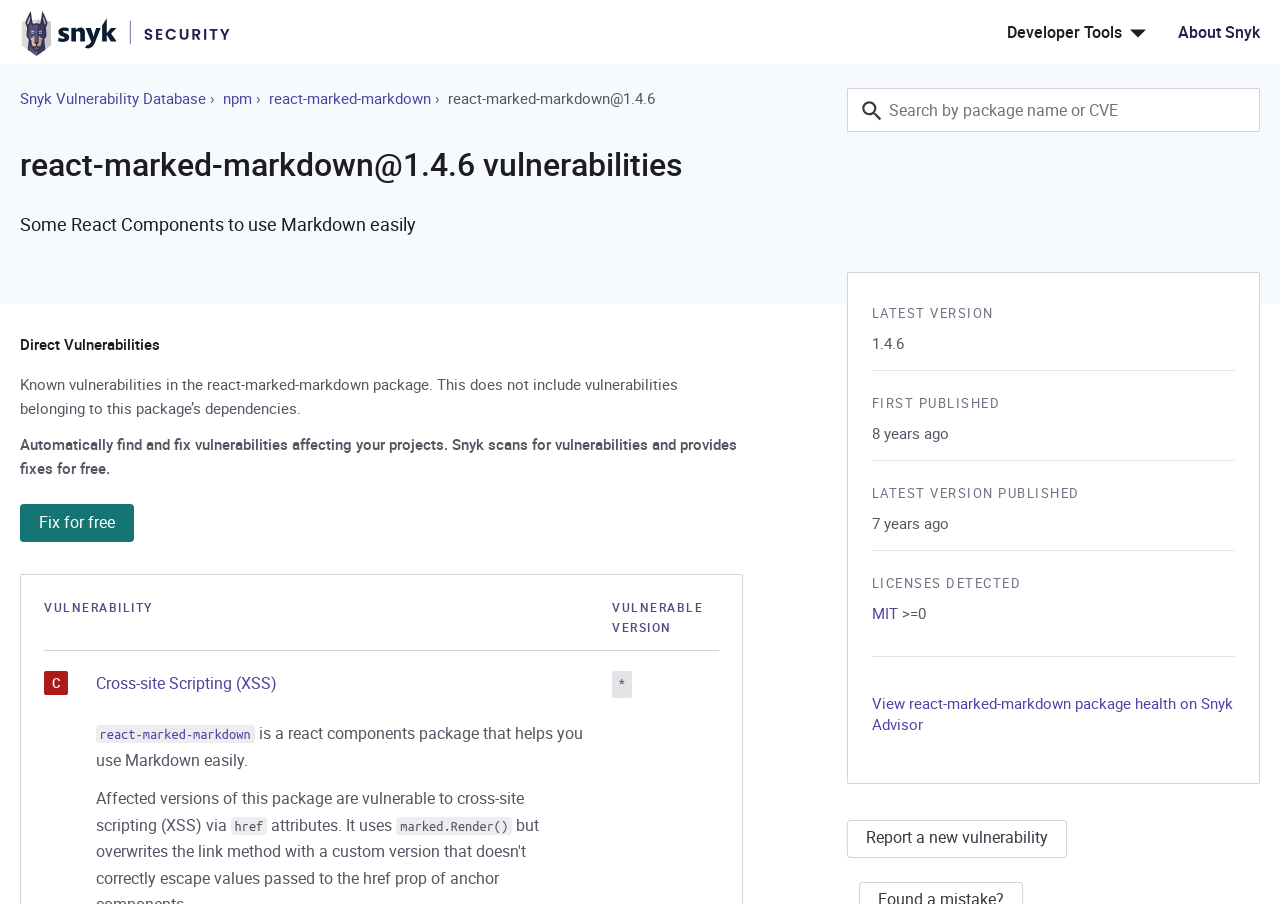Determine the bounding box coordinates of the region to click in order to accomplish the following instruction: "Go to Homepage". Provide the coordinates as four float numbers between 0 and 1, specifically [left, top, right, bottom].

[0.016, 0.007, 0.18, 0.064]